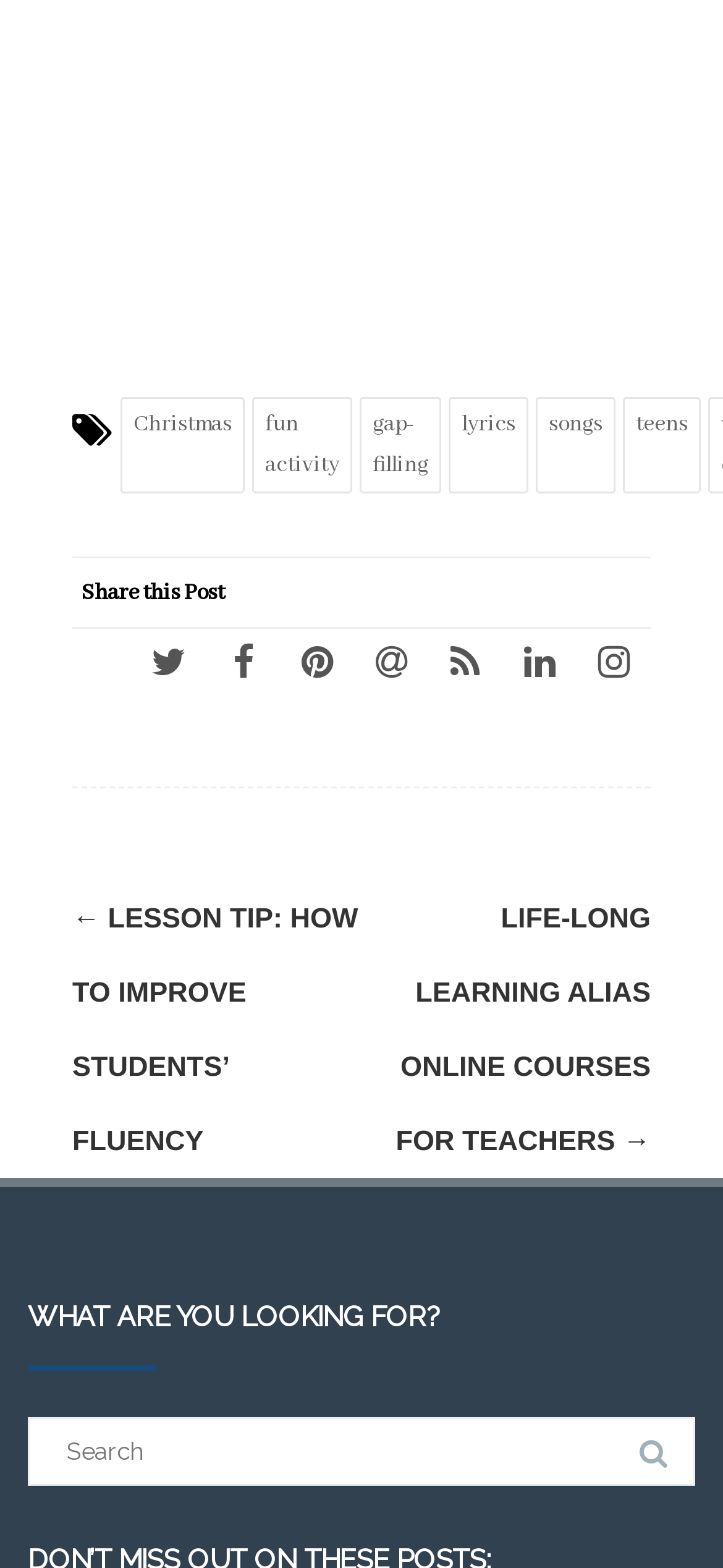Please mark the bounding box coordinates of the area that should be clicked to carry out the instruction: "Click on the 'Share this Post' button".

[0.113, 0.369, 0.31, 0.387]